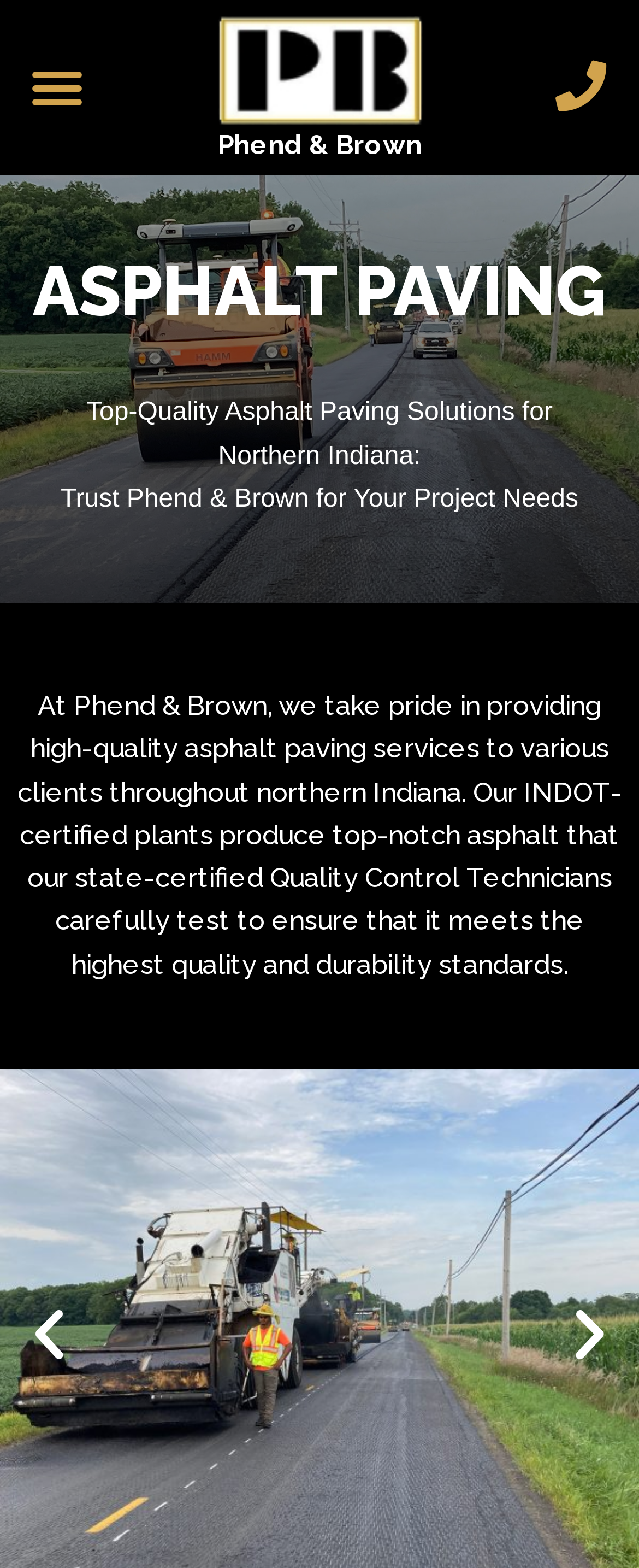Determine the bounding box coordinates for the UI element matching this description: "Menu".

[0.026, 0.03, 0.153, 0.082]